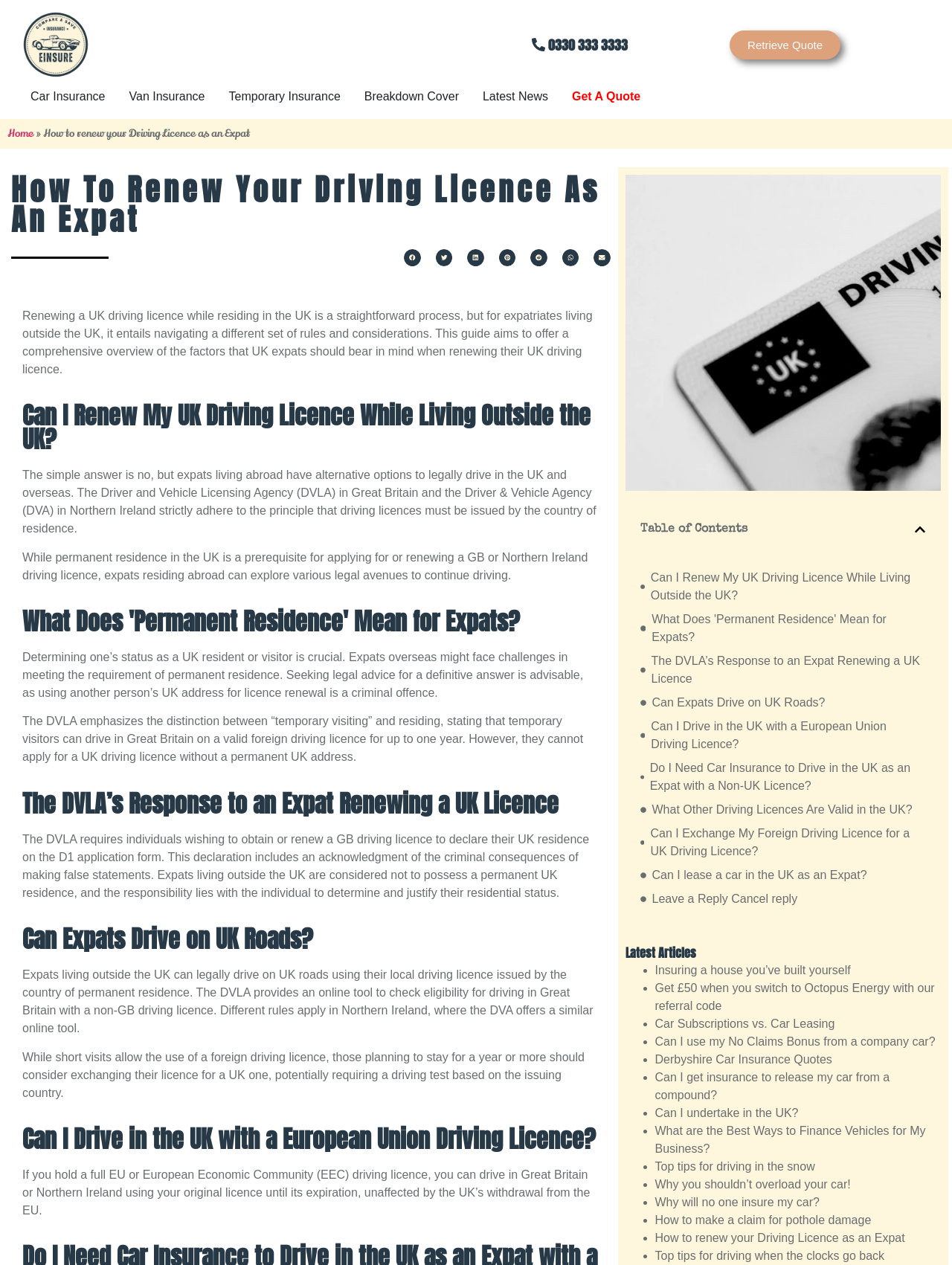Locate the primary headline on the webpage and provide its text.

How To Renew Your Driving Licence As An Expat